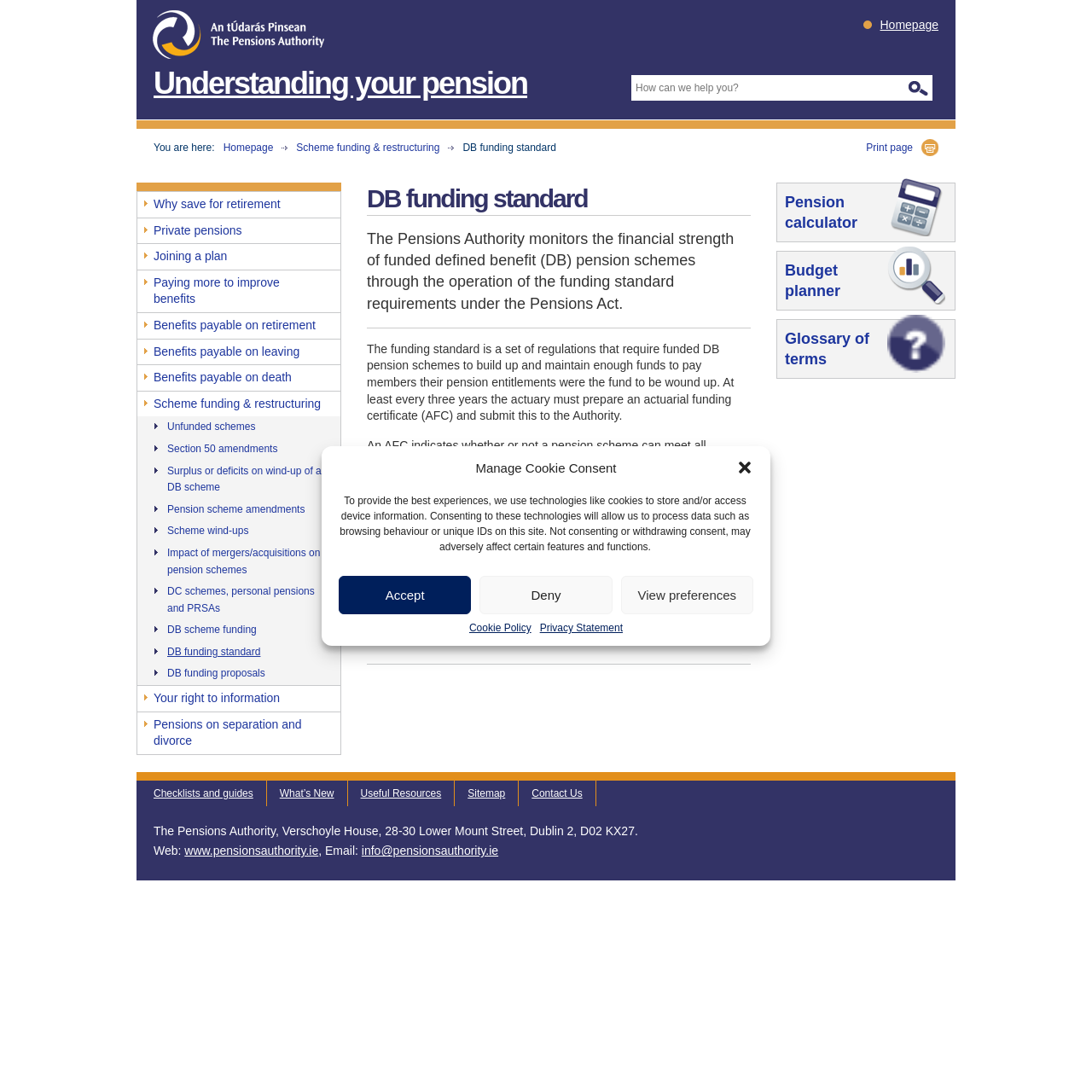Based on the image, please respond to the question with as much detail as possible:
What is the contact email of the Pensions Authority?

The contact email of the Pensions Authority is info@pensionsauthority.ie, which can be found at the bottom of the webpage along with the physical address and website URL.